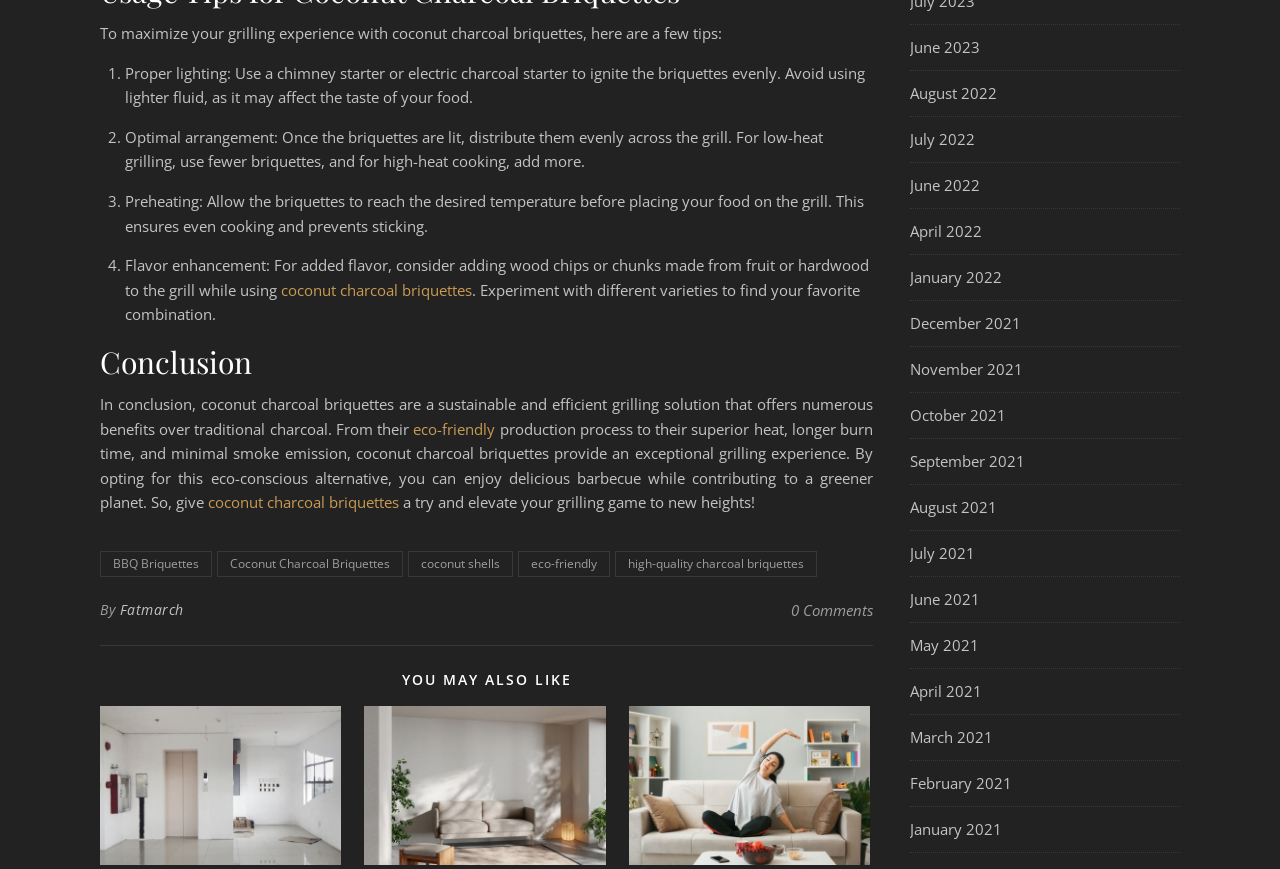Identify the bounding box coordinates of the clickable region required to complete the instruction: "Click on Brand products". The coordinates should be given as four float numbers within the range of 0 and 1, i.e., [left, top, right, bottom].

None